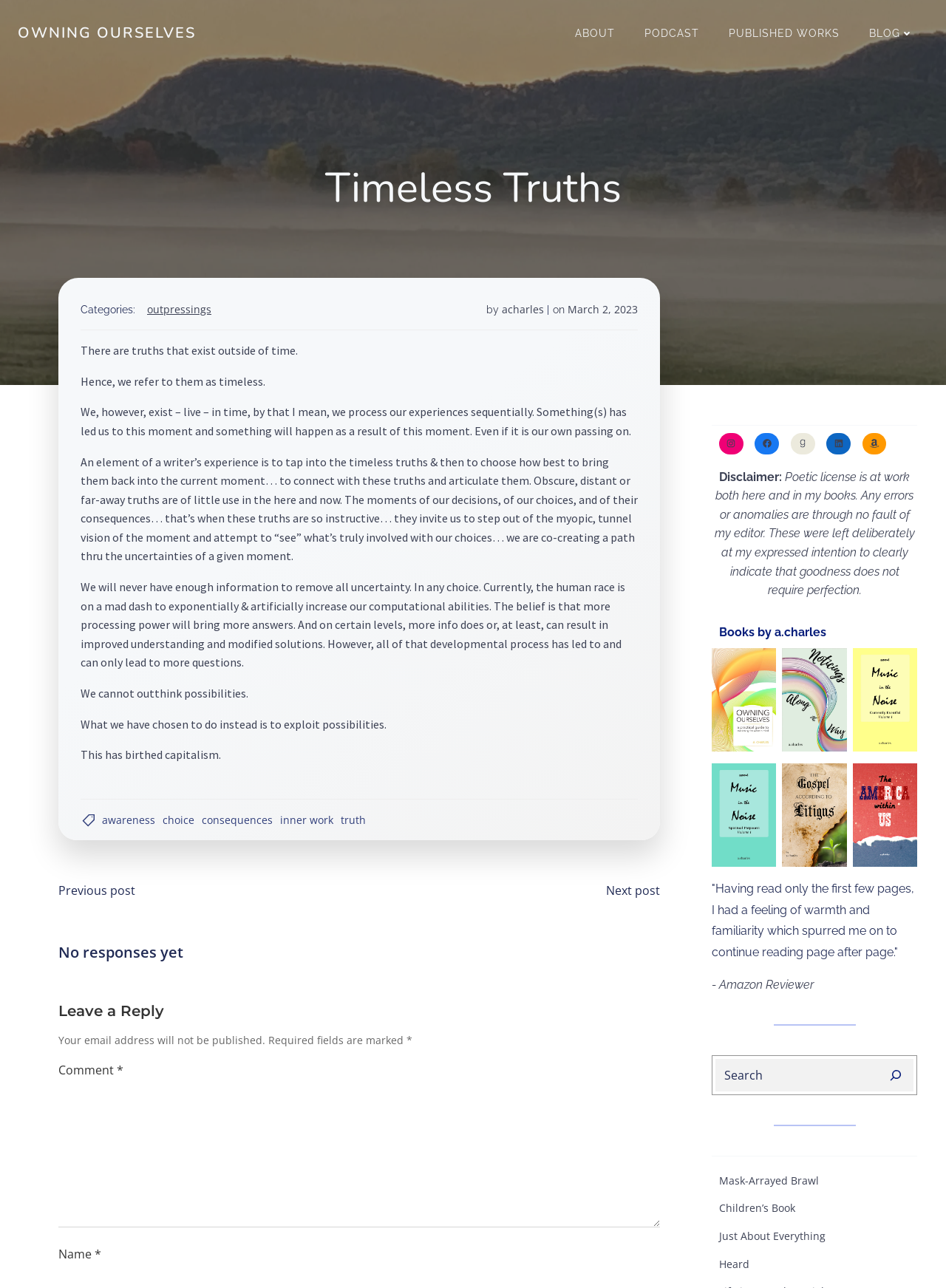Please determine the bounding box coordinates of the area that needs to be clicked to complete this task: 'Click on the 'BLOG' link'. The coordinates must be four float numbers between 0 and 1, formatted as [left, top, right, bottom].

[0.919, 0.02, 0.966, 0.032]